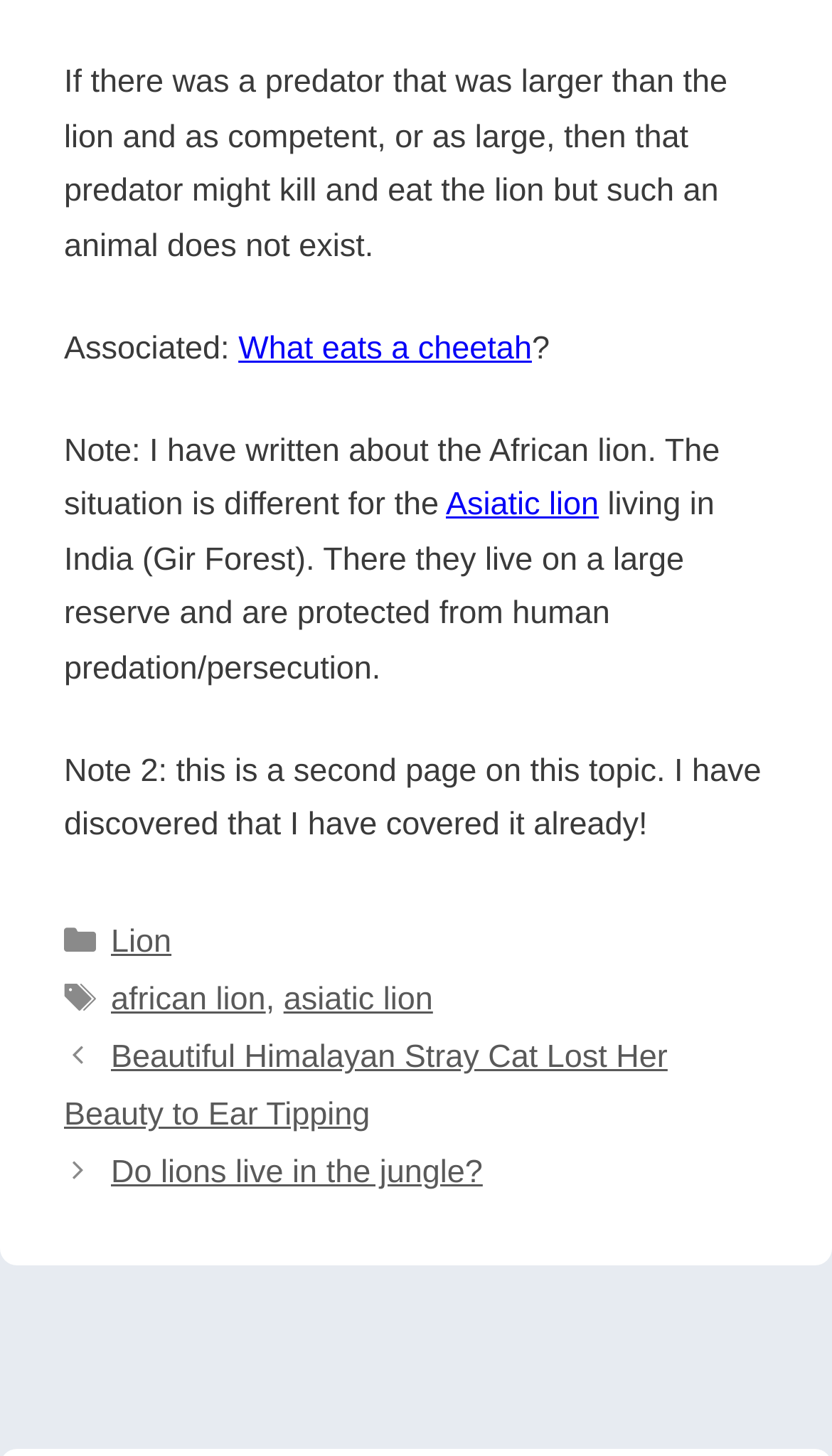What is the location of the Asiatic lion?
From the image, respond using a single word or phrase.

India